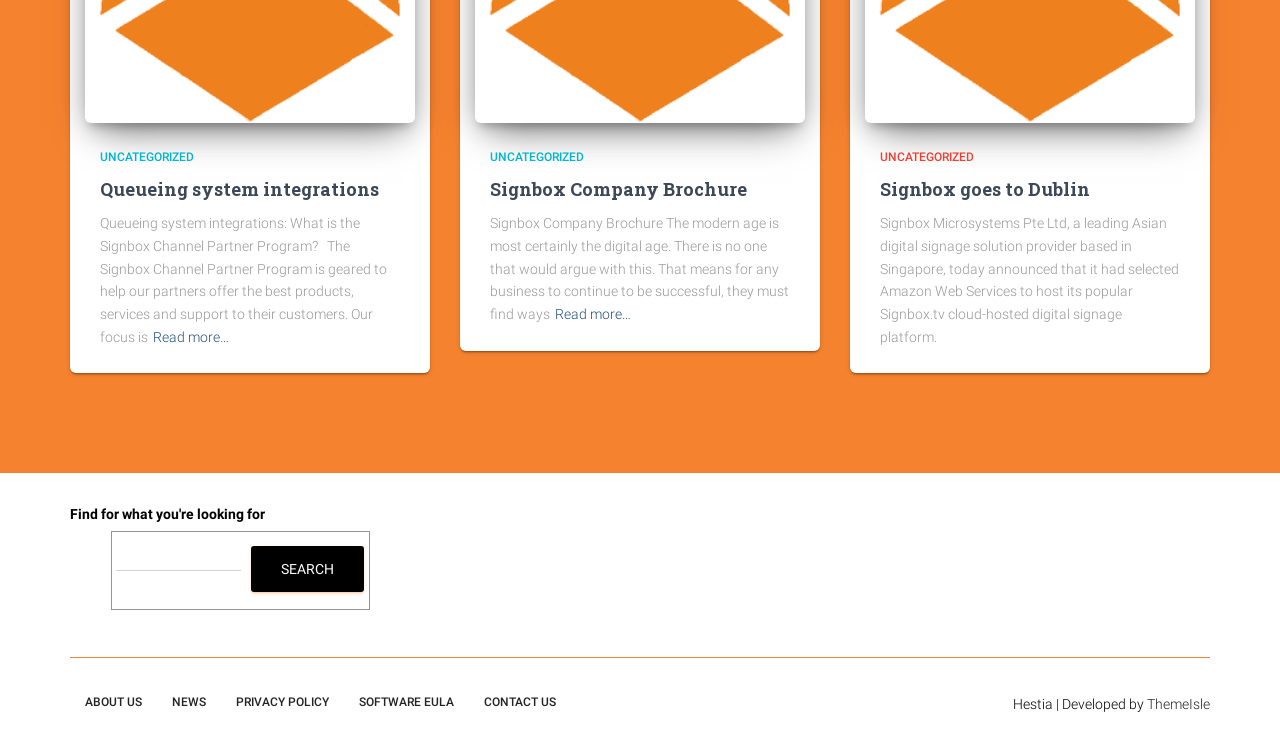Identify the coordinates of the bounding box for the element that must be clicked to accomplish the instruction: "Learn more about Signbox Company Brochure".

[0.434, 0.404, 0.493, 0.435]